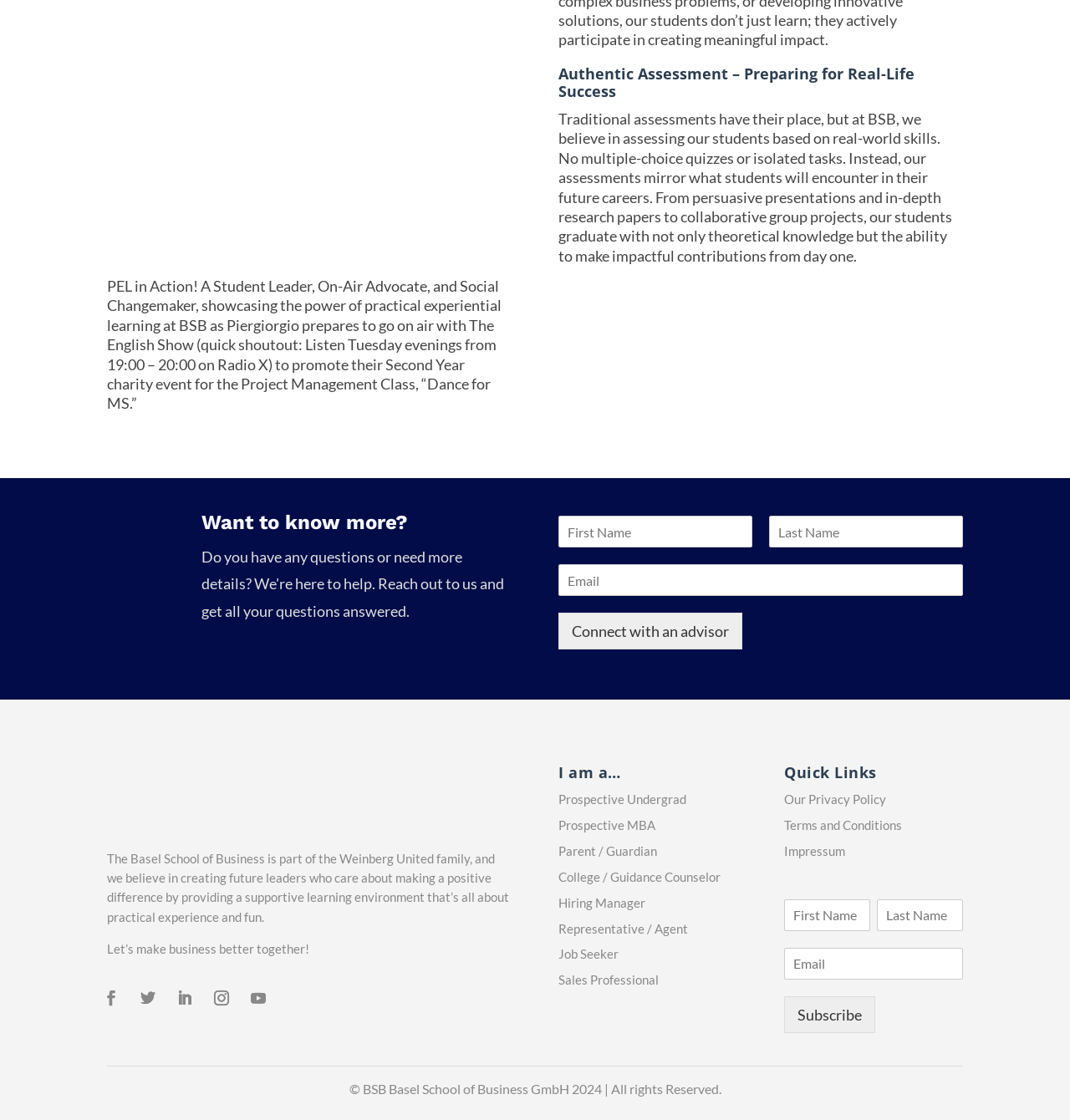Could you provide the bounding box coordinates for the portion of the screen to click to complete this instruction: "Enter your email address"?

[0.522, 0.504, 0.9, 0.532]